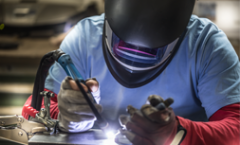Describe the image with as much detail as possible.

The image depicts a welder in the midst of a welding process, focused intently on their work. They are wearing a protective helmet with a dark visor, which shields their eyes from the bright light and sparks generated during welding. Clad in a light blue shirt, the welder is using a welding torch, which emits a bright, intense light as they join metal pieces. The surrounding environment suggests an industrial setting, likely a workshop or fabrication area, where precision and safety are paramount. This image reflects the high standards of workmanship expected in industries such as brewing and food, emphasizing the skilled labor involved in welding and fabrication processes.